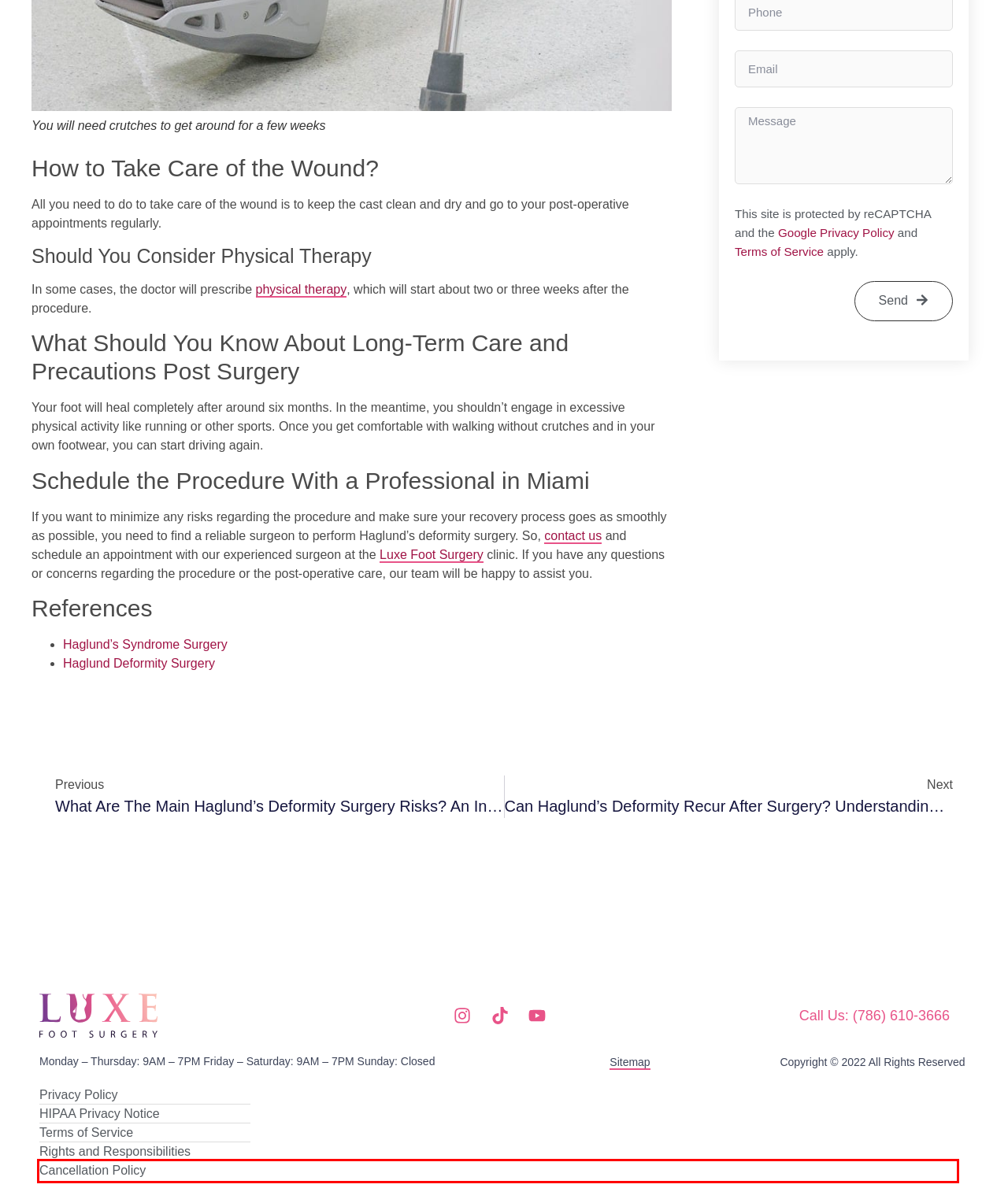You see a screenshot of a webpage with a red bounding box surrounding an element. Pick the webpage description that most accurately represents the new webpage after interacting with the element in the red bounding box. The options are:
A. Terms of Service - Luxe Foot Surgery
B. Physical Therapy After Bunion Surgery
C. Can haglund deformity come back after surgery? Understanding Risks
D. Cancellation Policy - Luxe Foot Surgery
E. Haglund's Deformity Surgery Risks: A Comprehensive Guide
F. HIPAA Privacy Notice for Luxe Foot Surgery - Luxe Foot Surgery
G. Patient’s Bill of Rights and Responsibilities - Luxe Foot Surgery
H. Haglund’s Syndrome Surgery - Milton Keynes University Hospital

D